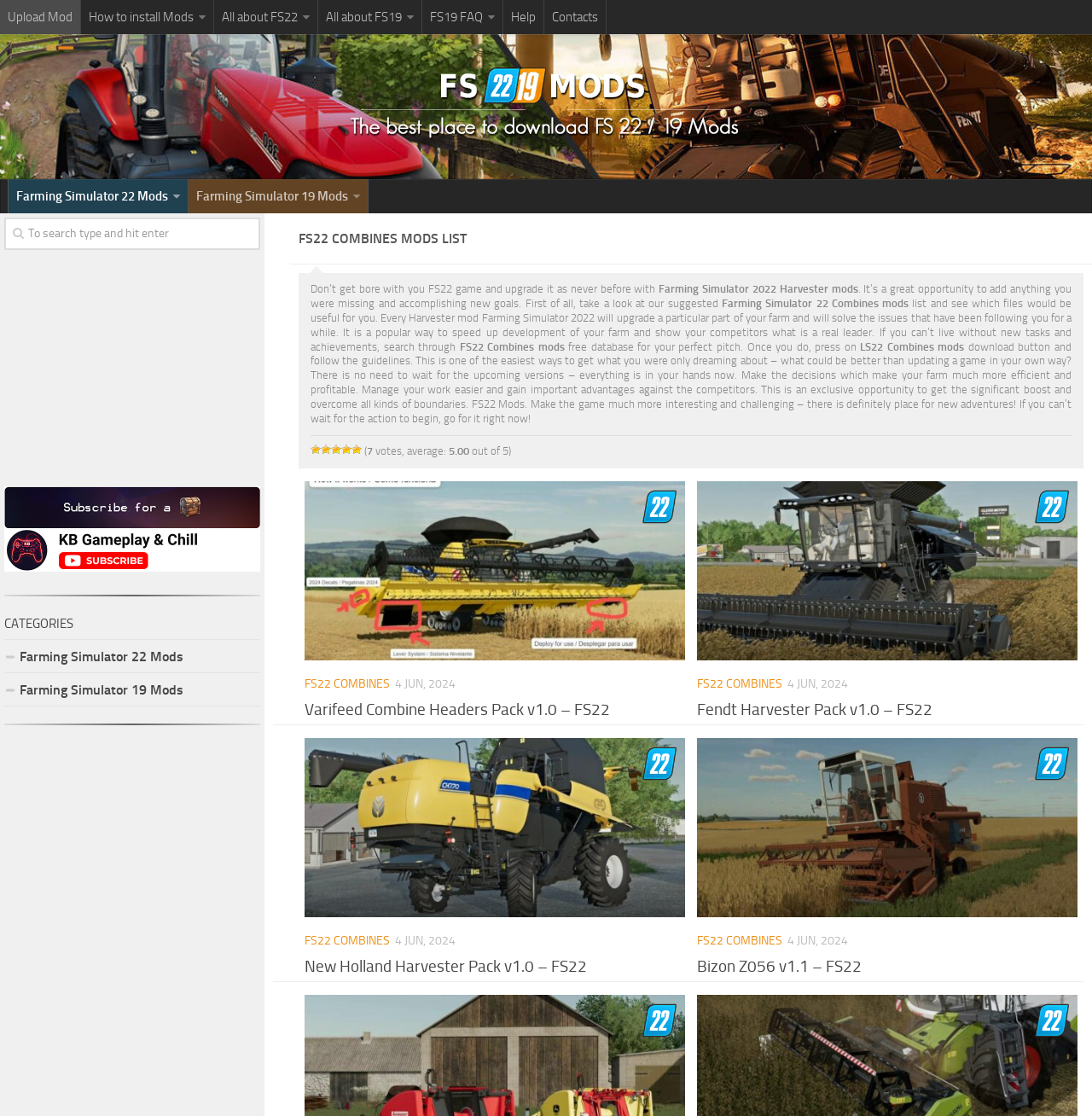Locate the bounding box coordinates of the area you need to click to fulfill this instruction: 'View FS22 Combines mods'. The coordinates must be in the form of four float numbers ranging from 0 to 1: [left, top, right, bottom].

[0.432, 0.356, 0.481, 0.368]